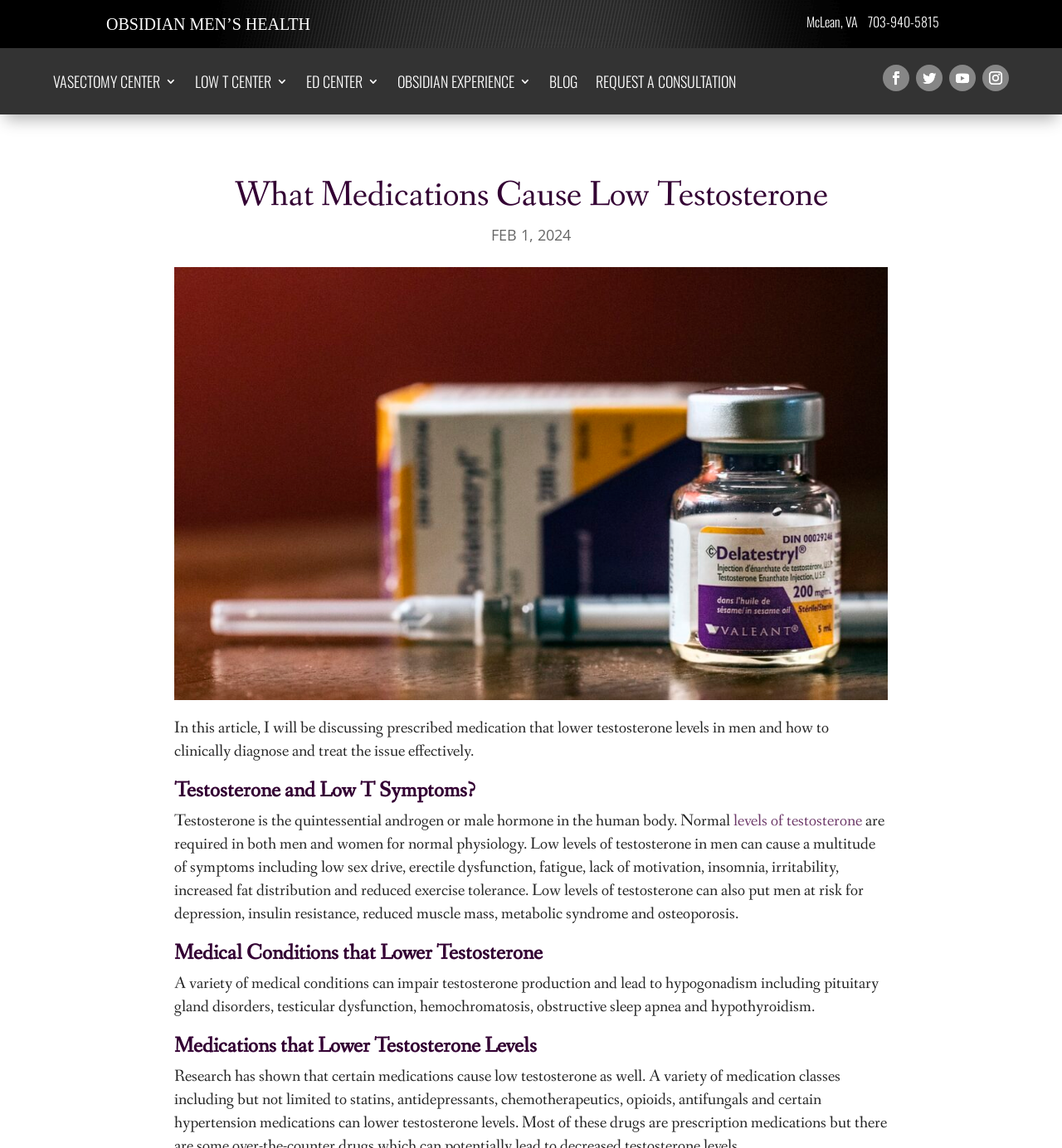Use the information in the screenshot to answer the question comprehensively: How many links are in the top navigation menu?

The top navigation menu contains links to 'VASECTOMY CENTER 3', 'LOW T CENTER 3', 'ED CENTER 3', 'OBSIDIAN EXPERIENCE 3', 'BLOG', and 'REQUEST A CONSULTATION', which totals 6 links.